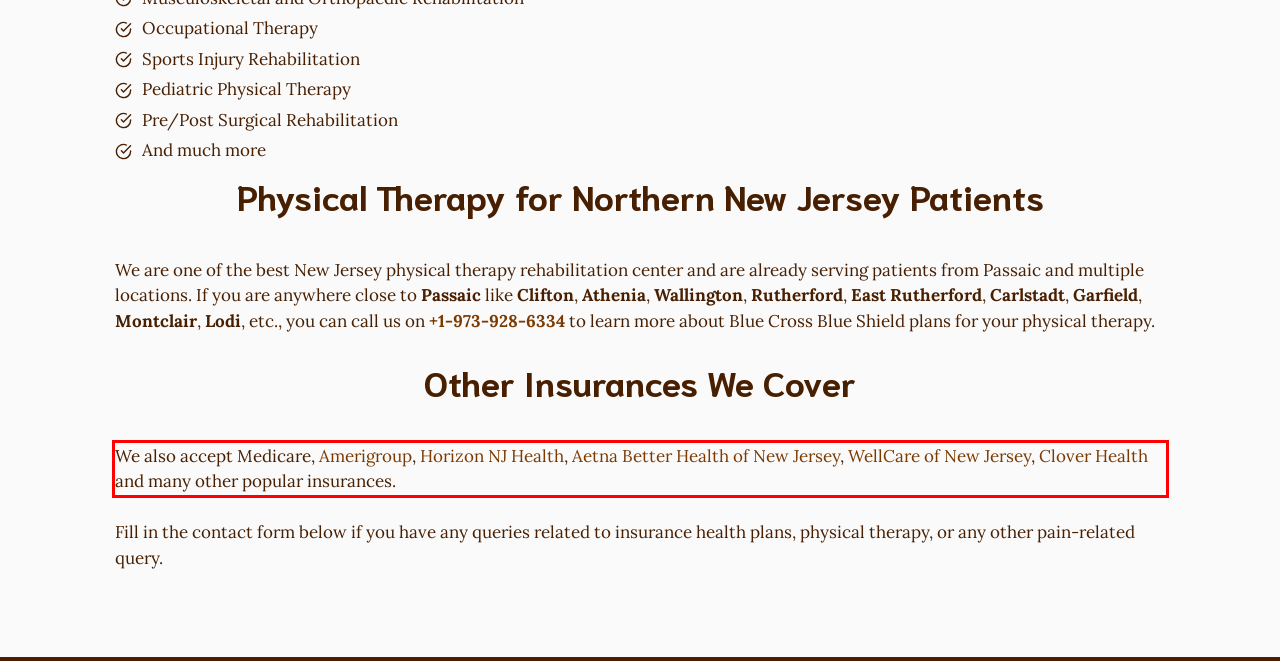There is a screenshot of a webpage with a red bounding box around a UI element. Please use OCR to extract the text within the red bounding box.

We also accept Medicare, Amerigroup, Horizon NJ Health, Aetna Better Health of New Jersey, WellCare of New Jersey, Clover Health and many other popular insurances.